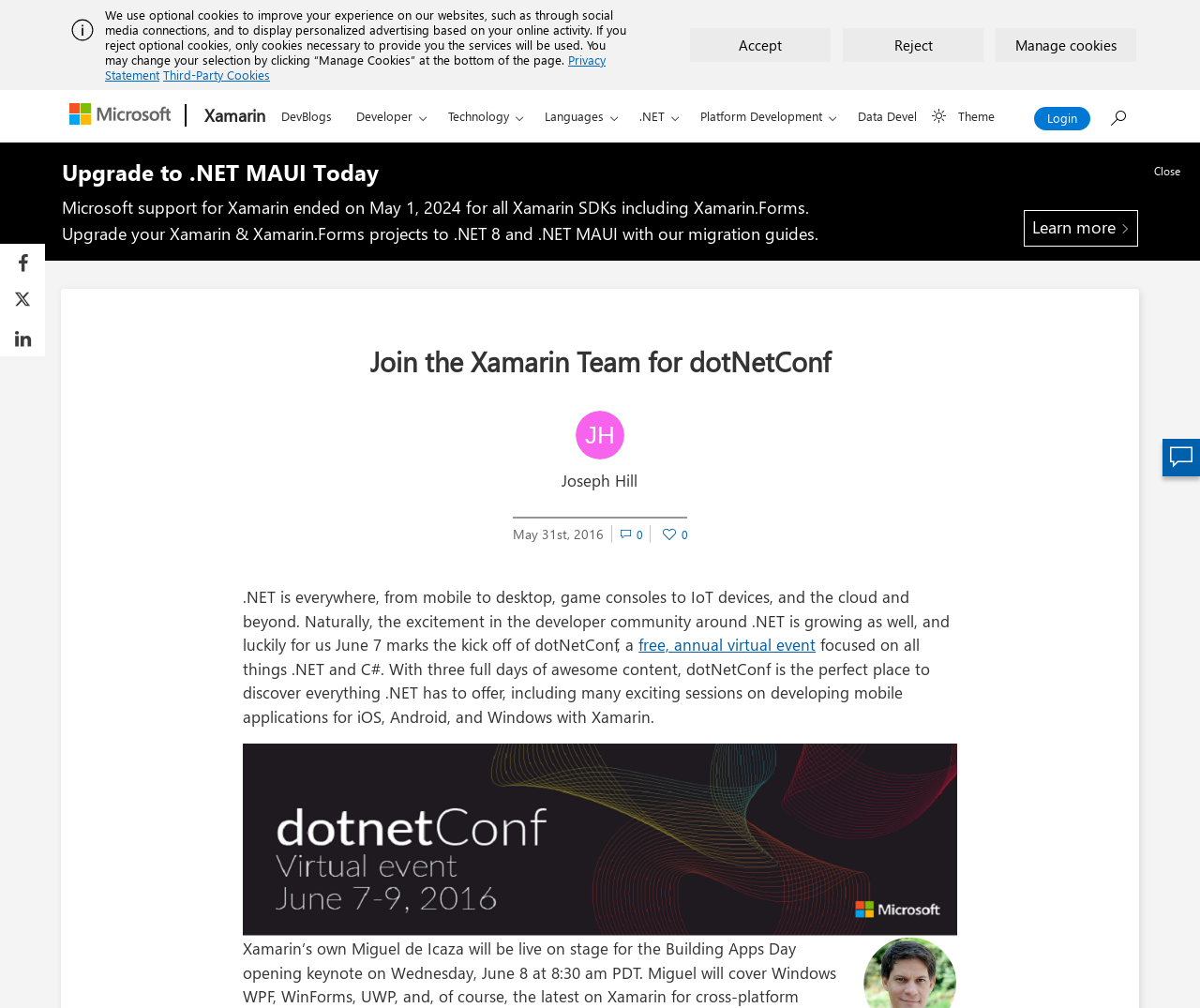Provide the bounding box coordinates of the area you need to click to execute the following instruction: "Search for something".

[0.915, 0.092, 0.95, 0.127]